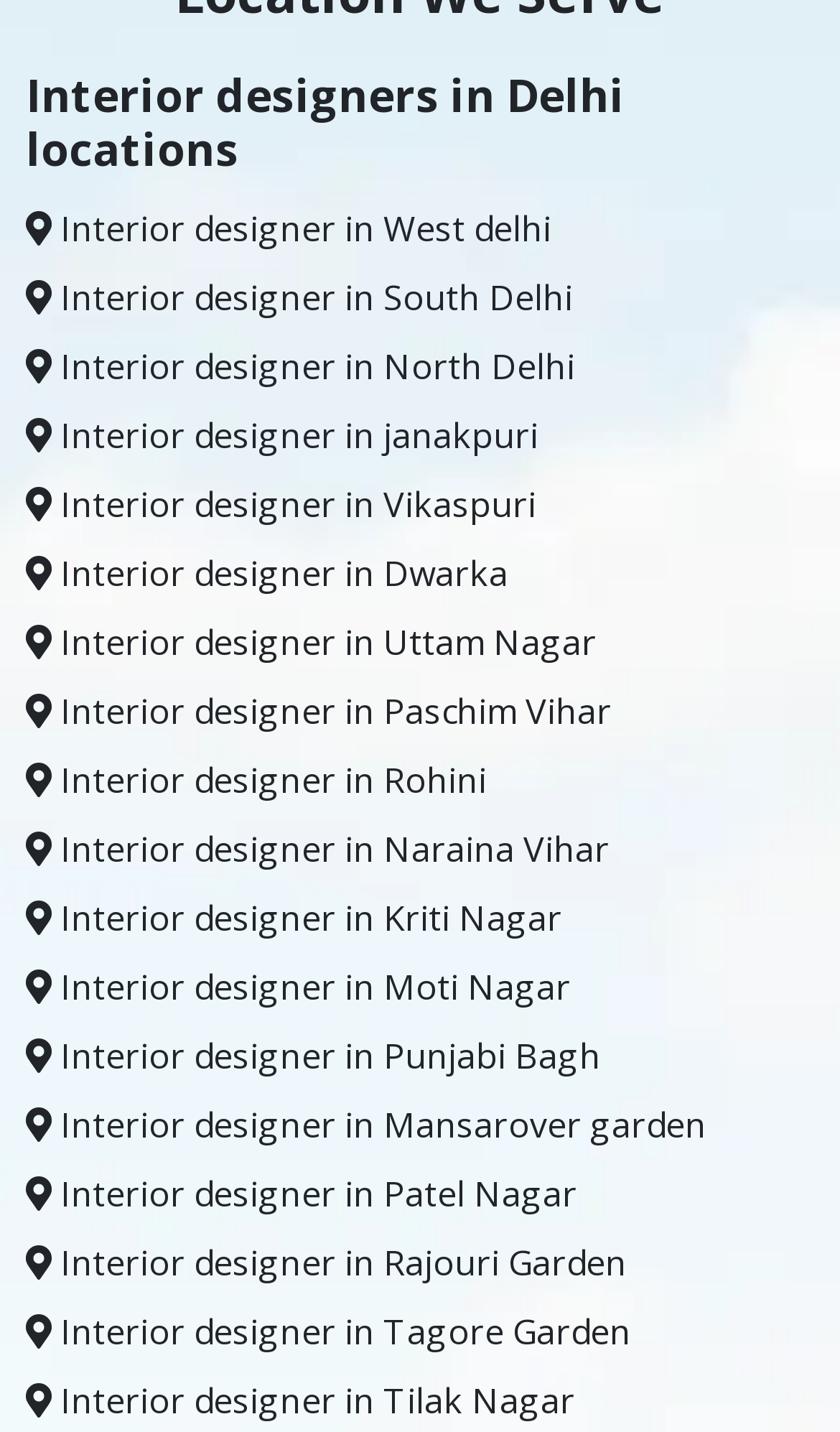Please identify the bounding box coordinates of the clickable element to fulfill the following instruction: "Explore Interior designer in Dwarka". The coordinates should be four float numbers between 0 and 1, i.e., [left, top, right, bottom].

[0.031, 0.383, 0.605, 0.417]